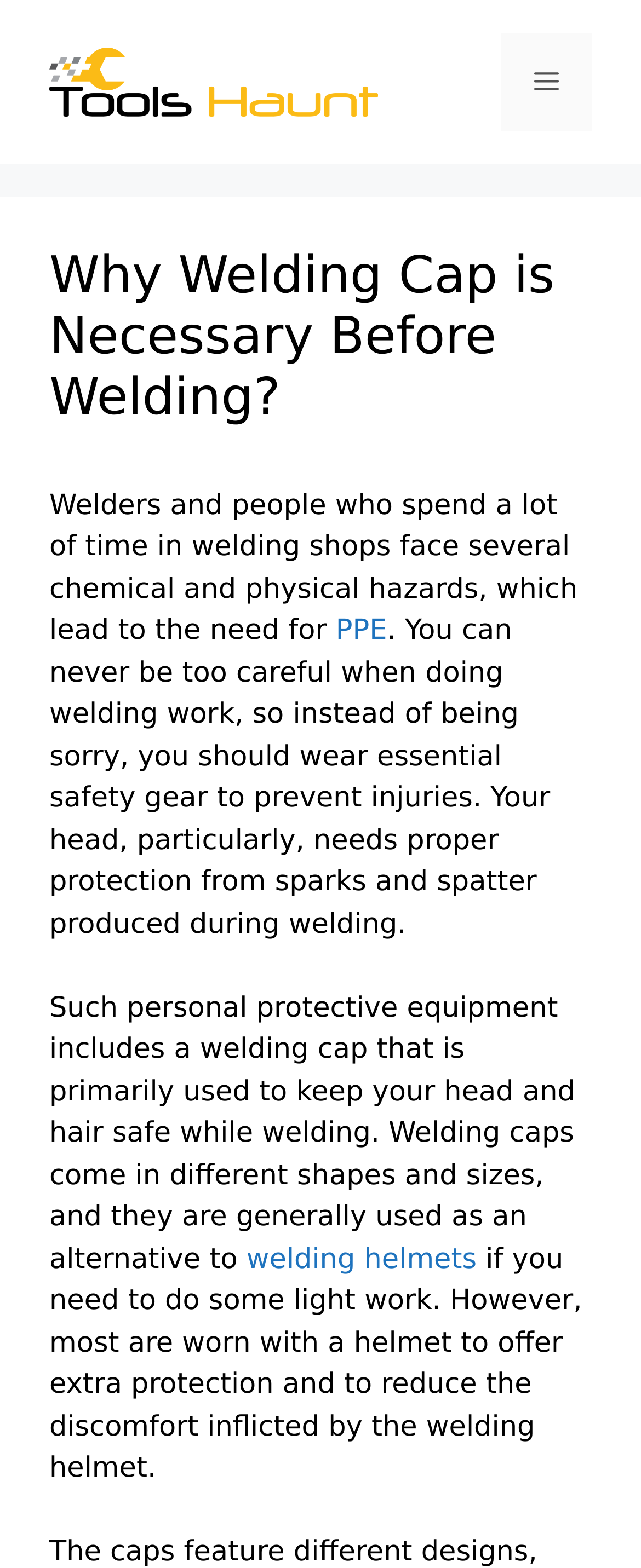Using the information in the image, give a comprehensive answer to the question: 
What is the relationship between welding caps and PPE?

The webpage mentions that personal protective equipment (PPE) includes a welding cap, which is primarily used to keep your head and hair safe while welding, indicating that a welding cap is a part of the overall PPE.